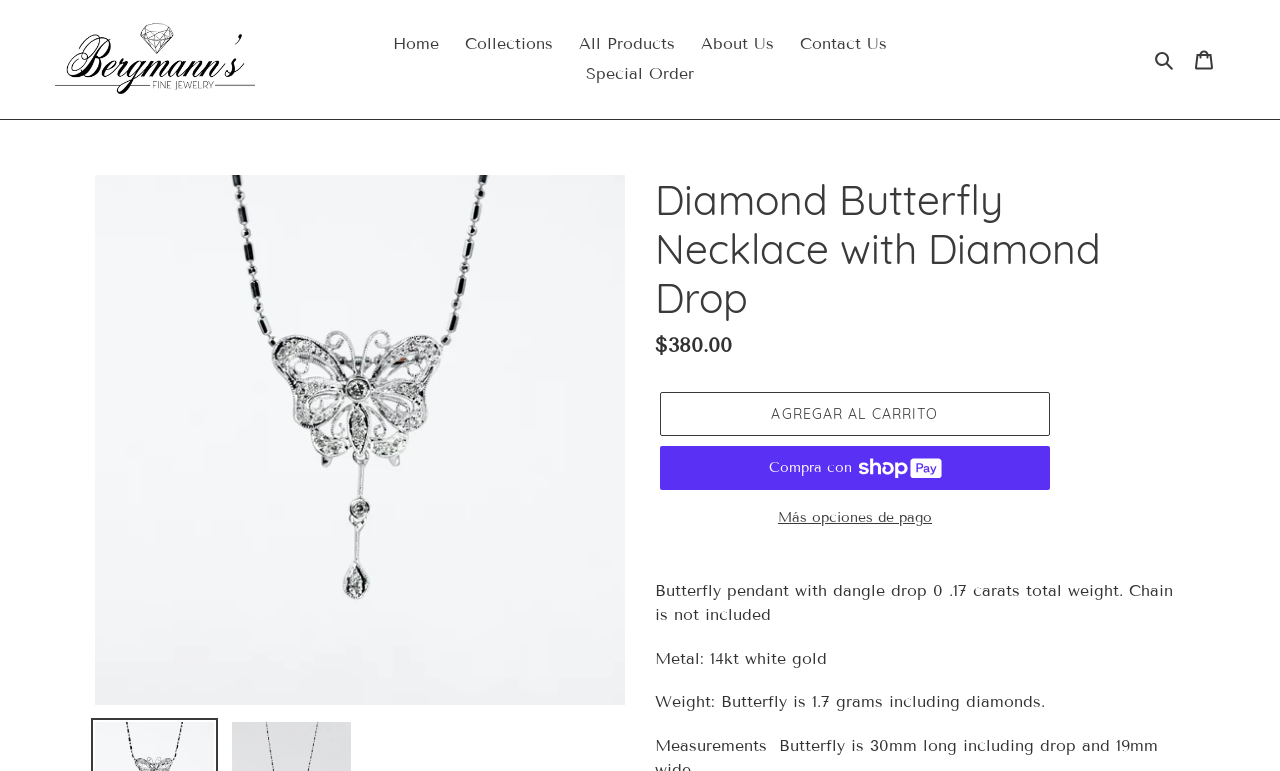Give a succinct answer to this question in a single word or phrase: 
What is the length of the butterfly?

30mm